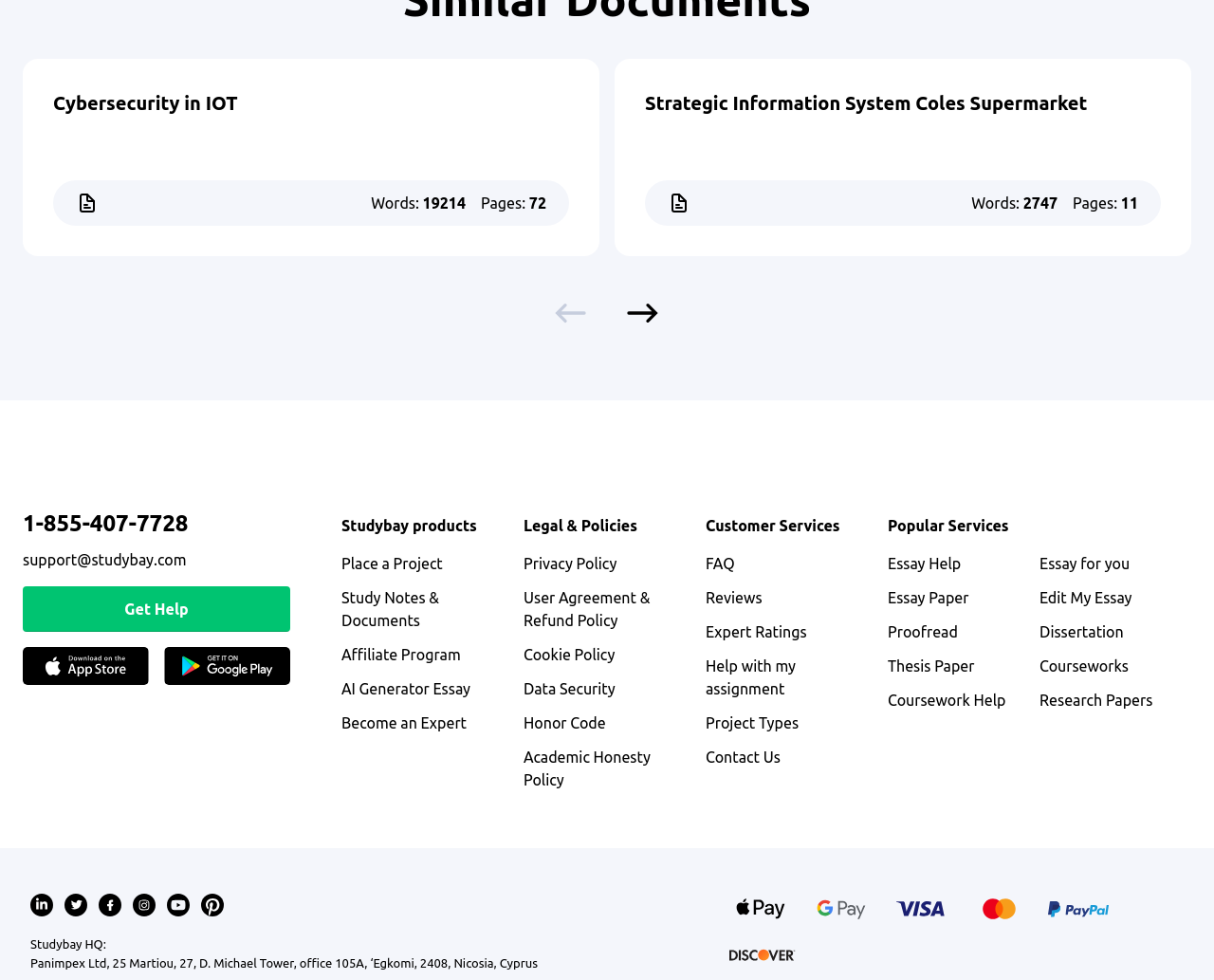What is the purpose of the 'Get Help' section?
With the help of the image, please provide a detailed response to the question.

The 'Get Help' section likely provides customer support resources, including links to 'FAQ', 'Reviews', 'Expert Ratings', and 'Contact Us', indicating that the purpose of this section is to assist users with their queries or issues.